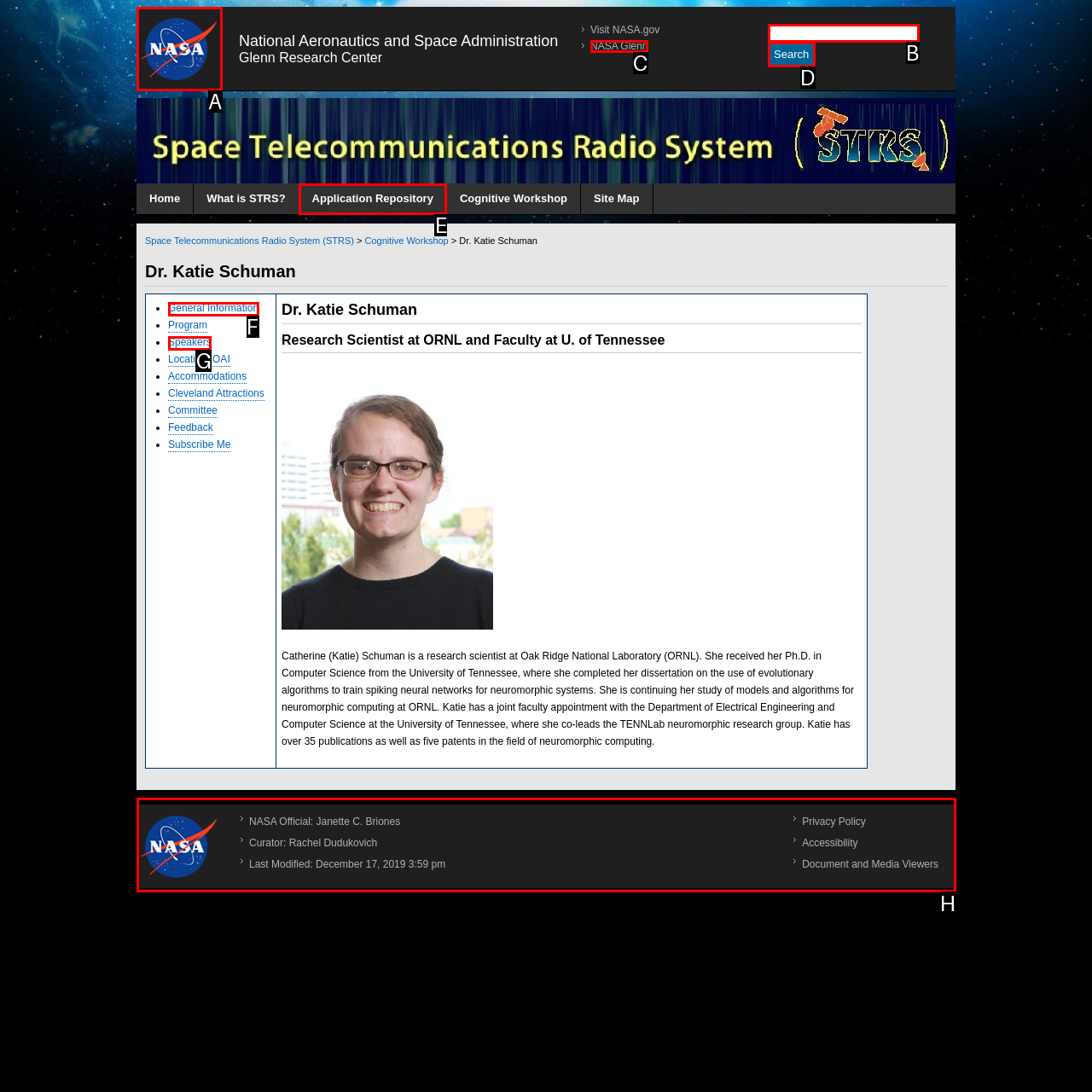Which option should be clicked to complete this task: Check the footer
Reply with the letter of the correct choice from the given choices.

H